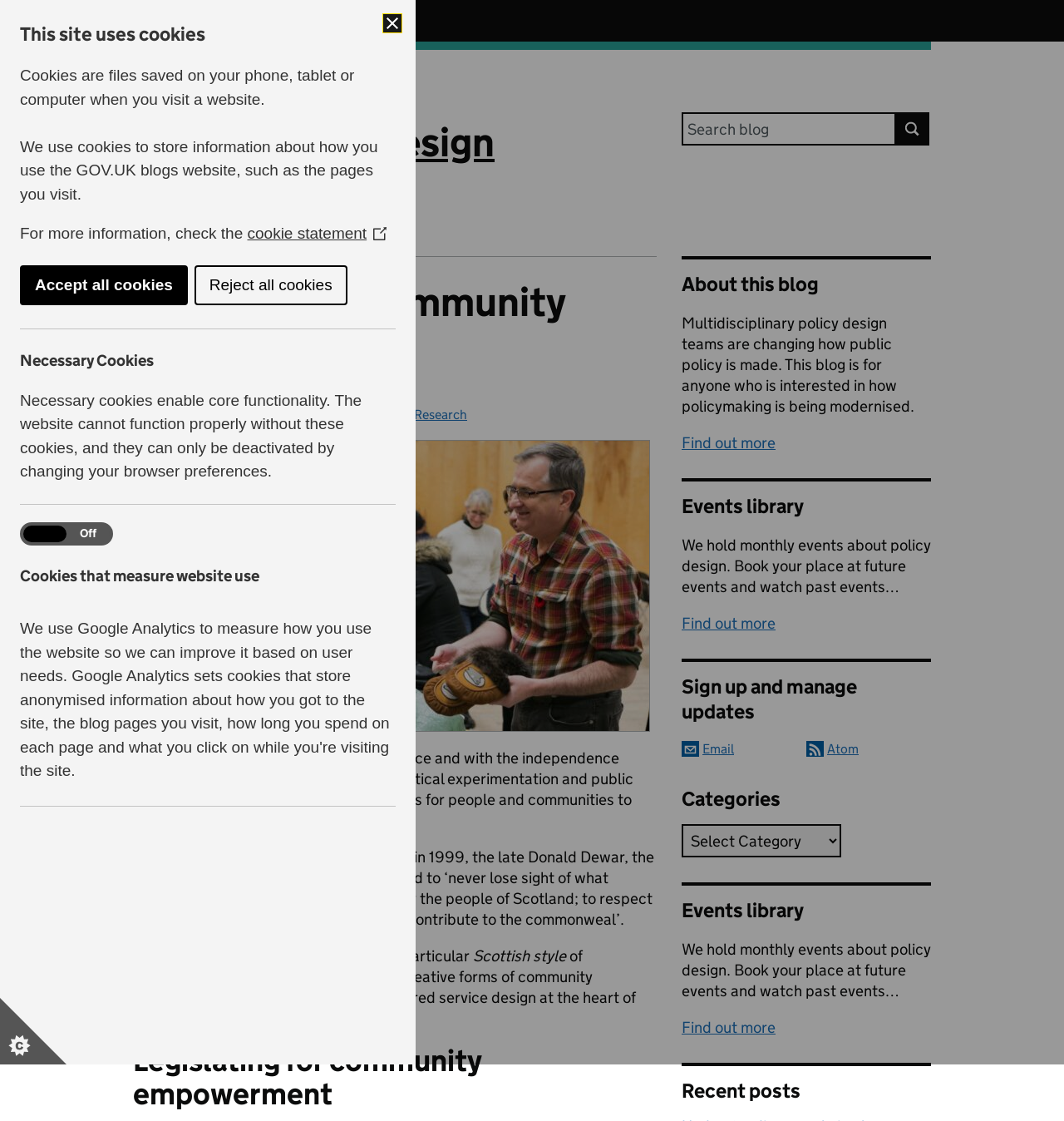Find the bounding box coordinates for the area that must be clicked to perform this action: "Check the date of the article".

None